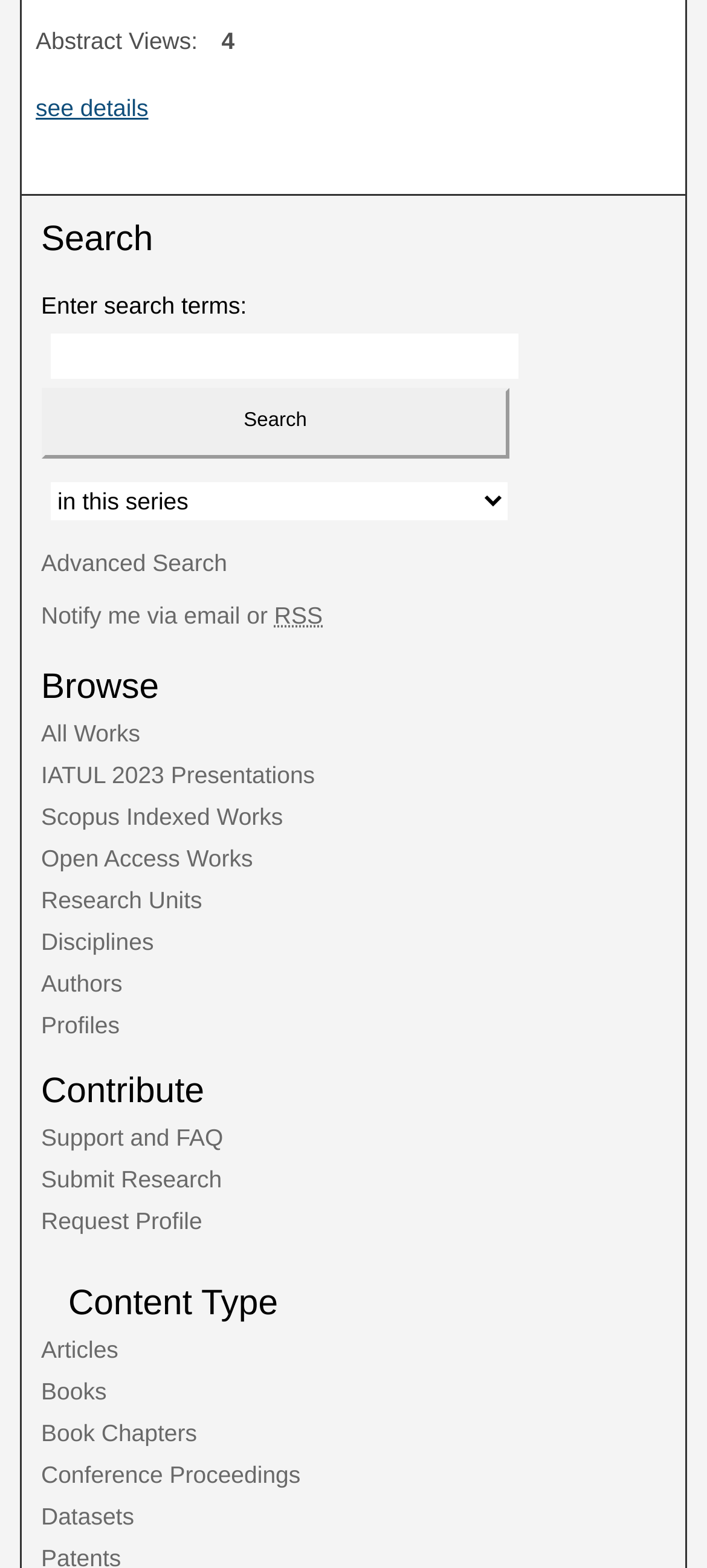Could you indicate the bounding box coordinates of the region to click in order to complete this instruction: "Select a context to search".

[0.058, 0.283, 0.721, 0.309]